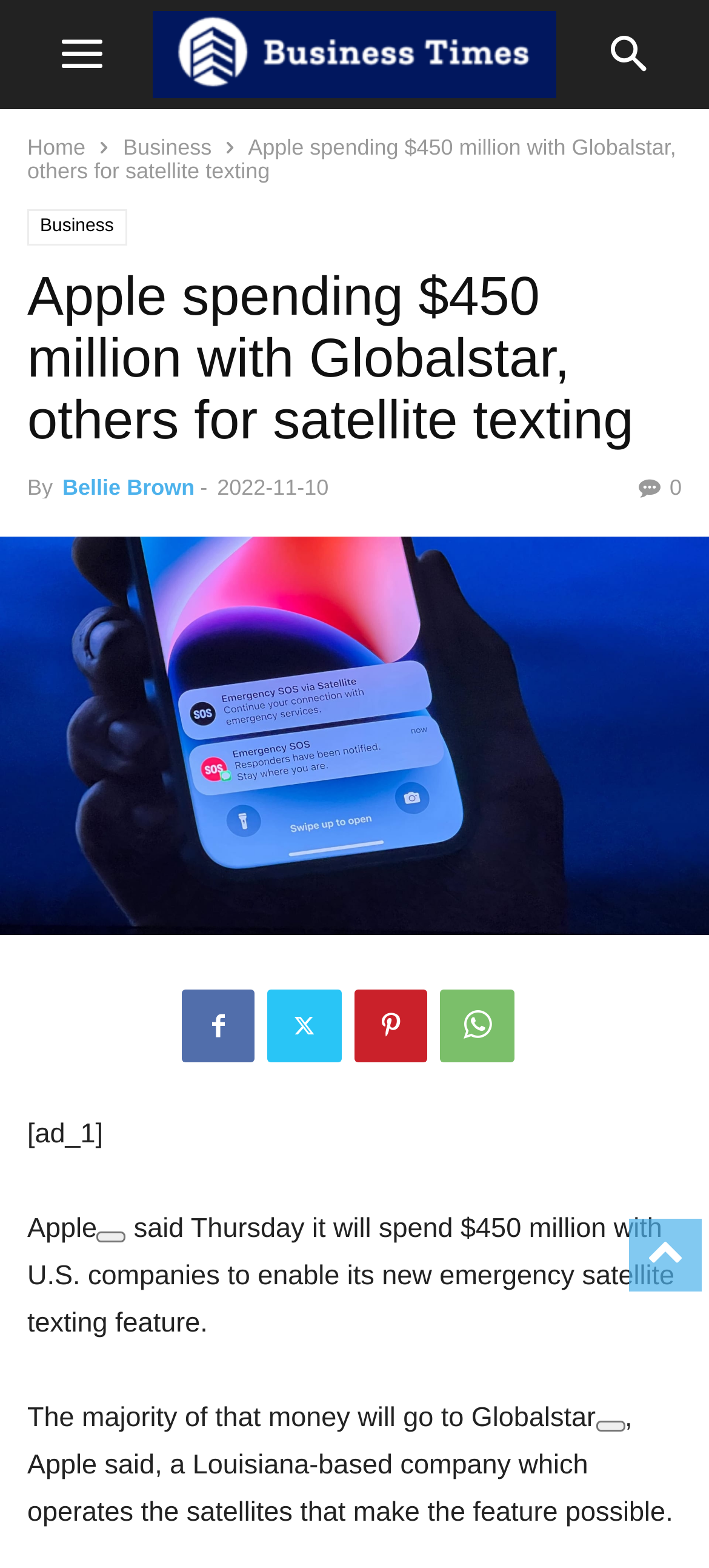Identify the bounding box coordinates for the element you need to click to achieve the following task: "Read about MGM Resorts Names Bill Hornbuckle Acting CEO and President". The coordinates must be four float values ranging from 0 to 1, formatted as [left, top, right, bottom].

None